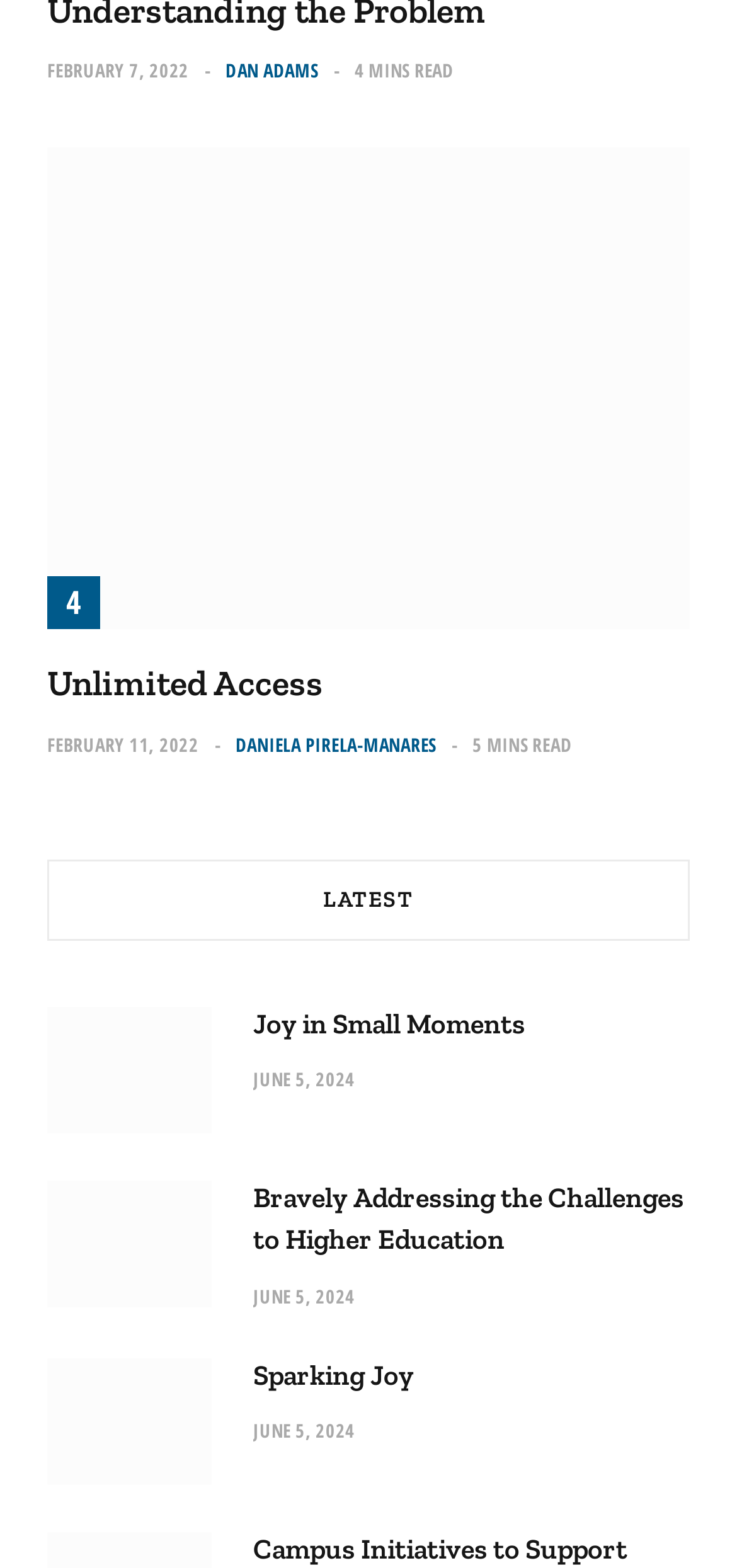Please identify the coordinates of the bounding box for the clickable region that will accomplish this instruction: "View article by DANIELA PIRELA-MANARES".

[0.319, 0.466, 0.592, 0.483]